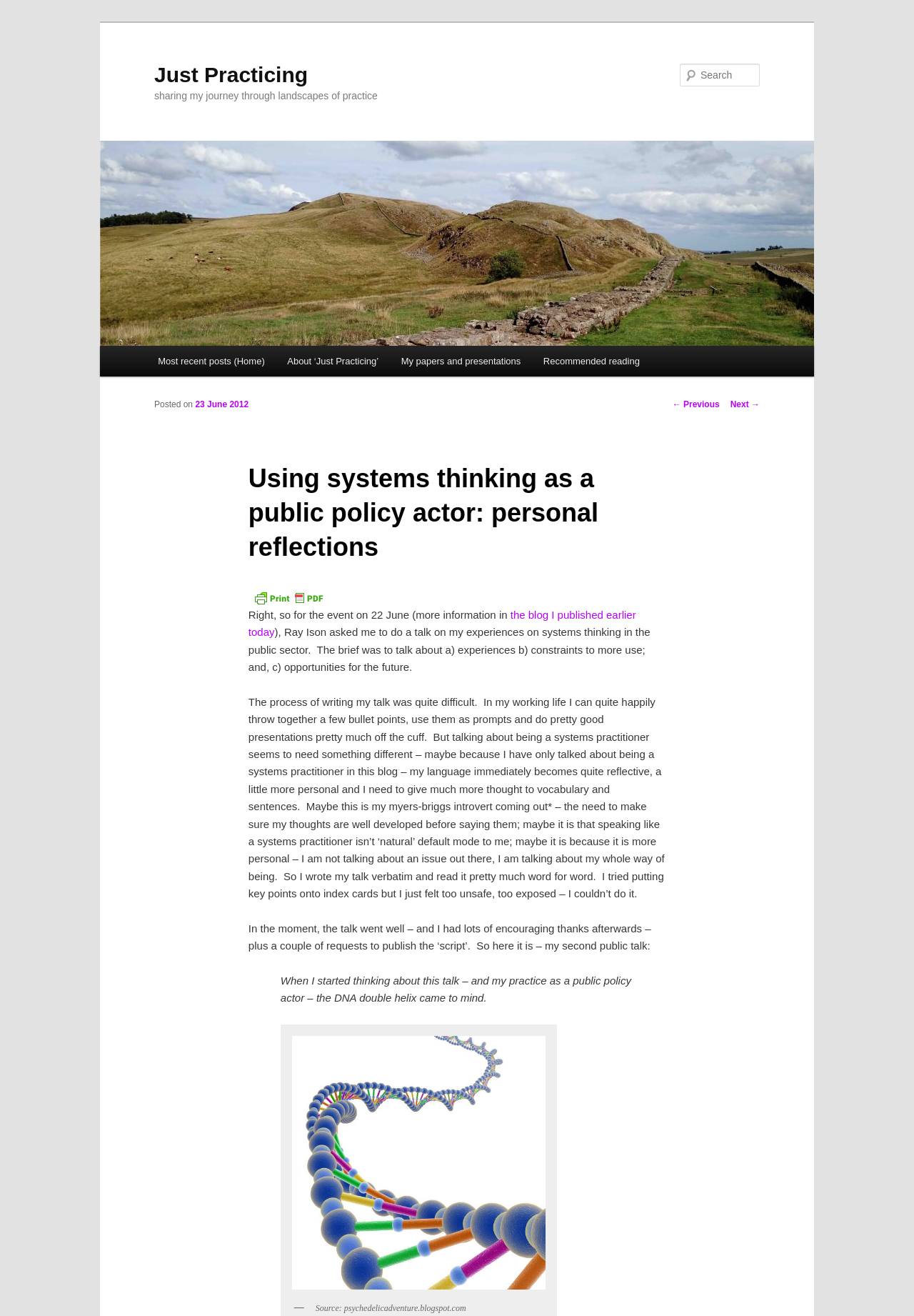Please predict the bounding box coordinates of the element's region where a click is necessary to complete the following instruction: "Search for something". The coordinates should be represented by four float numbers between 0 and 1, i.e., [left, top, right, bottom].

[0.744, 0.048, 0.831, 0.066]